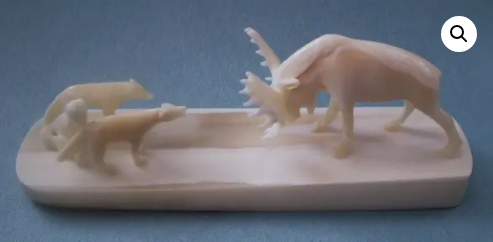Detail the scene shown in the image extensively.

This intricately carved sculpture depicts a tense encounter between a majestic moose and three wolves on a smooth base. The moose, with its impressive antlers and pronounced features, stands prominently, facing the wolves, which are depicted in a dynamic posture suggestive of curiosity and caution. The craftsmanship showcases a delicate blending of colors, emphasizing the natural beauty of the materials used, likely ivory. The subtle details of the animals' fur and the texture of the base add depth and realism to this stunning representation of nature's raw interactions. Ideal for collectors and enthusiasts of wildlife art, this piece symbolizes the wild and often precarious balance between predator and prey.